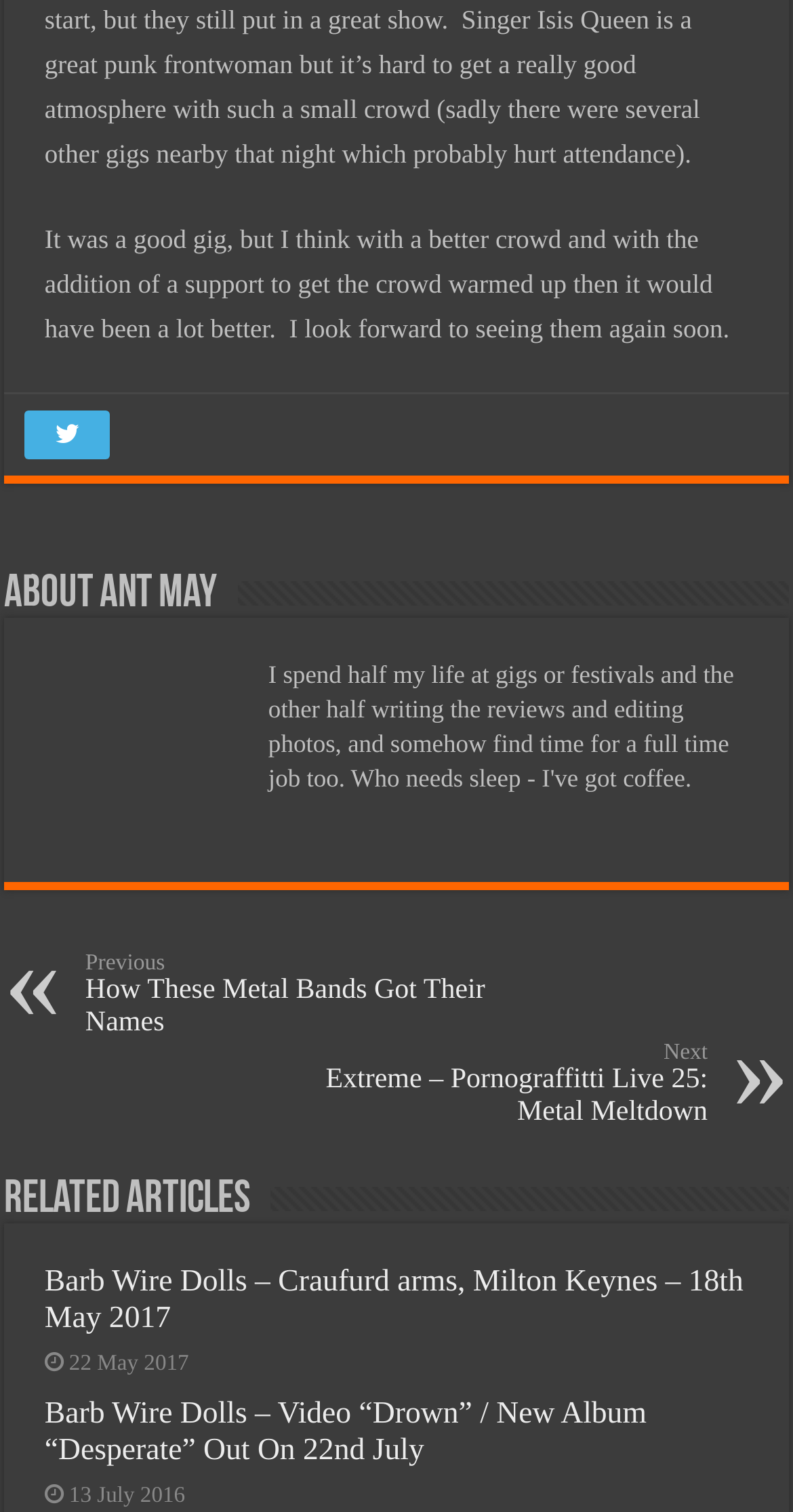Give a one-word or short phrase answer to the question: 
What is the purpose of the link 'Previous How These Metal Bands Got Their Names «'?

To navigate to previous article